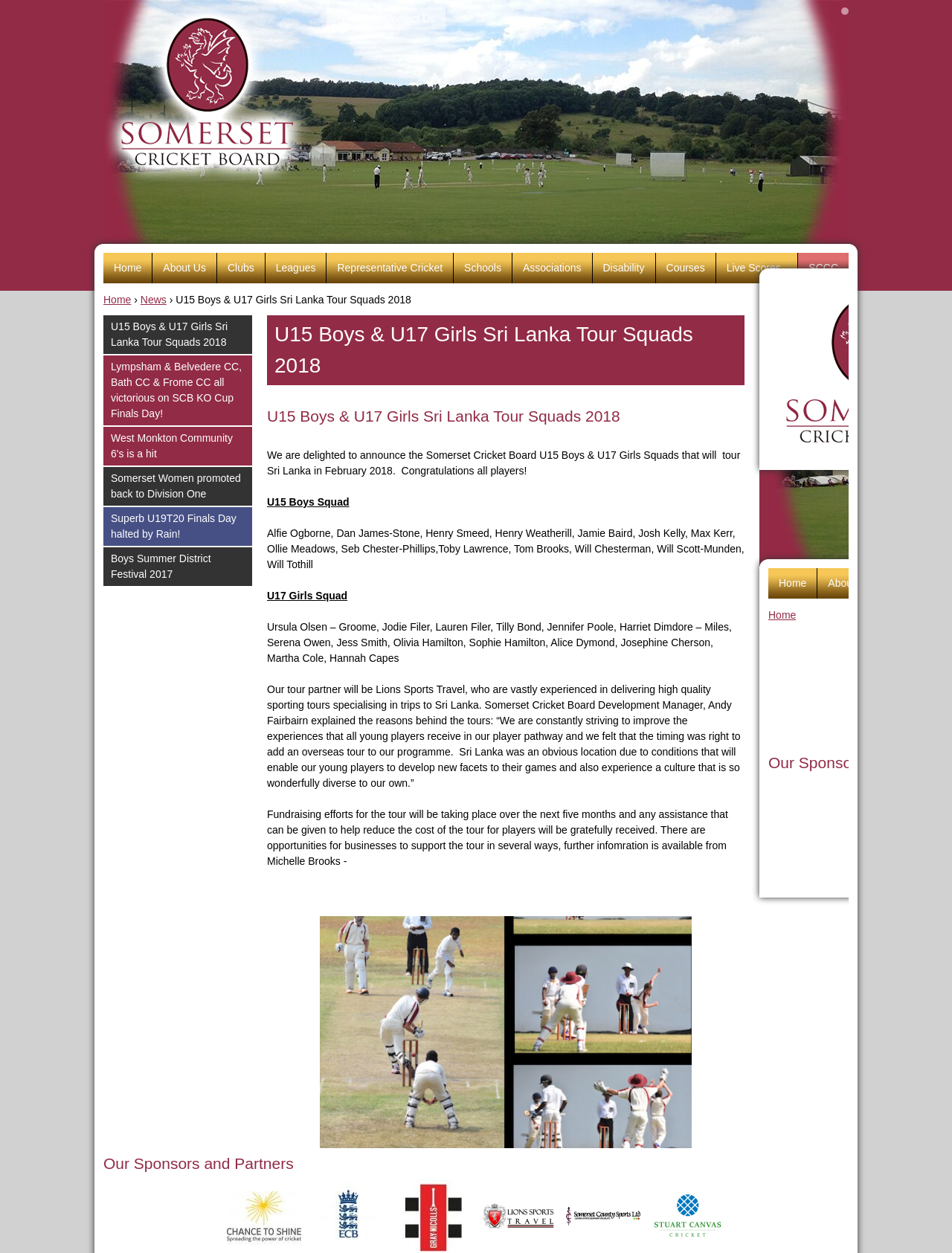Describe all the key features and sections of the webpage thoroughly.

The webpage is about the Somerset Cricket Board, specifically announcing the U15 Boys and U17 Girls Sri Lanka Tour Squads for 2018. At the top of the page, there is a navigation menu with links to "Jump to navigation", "Home", and a search bar. Below this, there is a main menu with links to various sections of the website, including "About Us", "Clubs", "Leagues", and more.

The main content of the page is an article announcing the tour squads. The article is divided into sections, with headings and paragraphs of text. The first section congratulates the selected players and lists their names. The second section explains the purpose of the tour and the benefits it will bring to the young players. The third section mentions the tour partner, Lions Sports Travel, and quotes the Somerset Cricket Board Development Manager, Andy Fairbairn.

Below the article, there is a section with links to other news articles, including "Lympsham & Belvedere CC, Bath CC & Frome CC all victorious on SCB KO Cup Finals Day!" and "Somerset Women promoted back to Division One". At the very bottom of the page, there is a section titled "Our Sponsors and Partners".

There are several images on the page, including a logo for the Somerset Cricket Board and a photo at the bottom of the page. The overall layout is clean and easy to navigate, with clear headings and concise text.